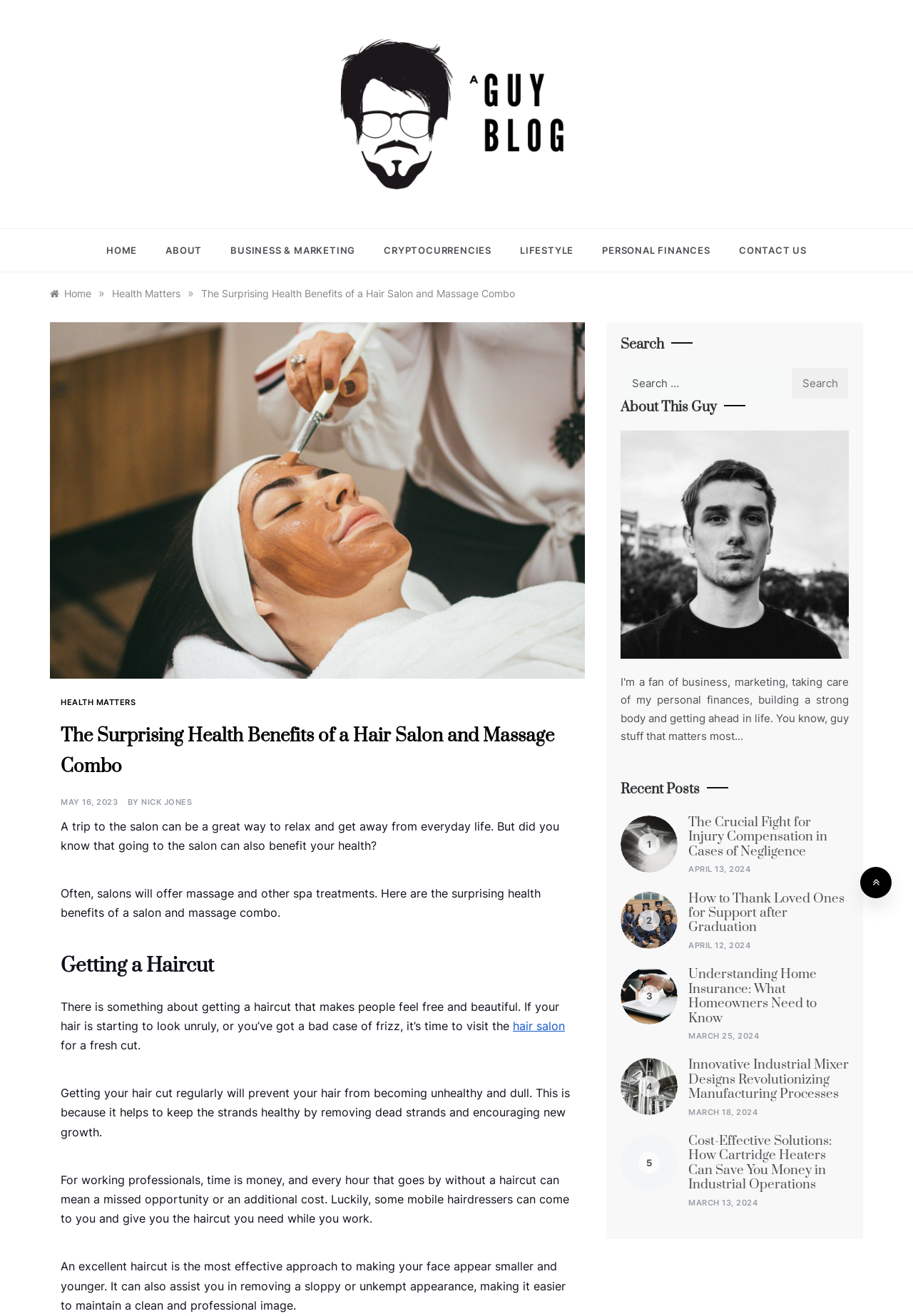Please locate the bounding box coordinates of the element that needs to be clicked to achieve the following instruction: "Click on the 'CONTACT US' link". The coordinates should be four float numbers between 0 and 1, i.e., [left, top, right, bottom].

[0.794, 0.174, 0.884, 0.206]